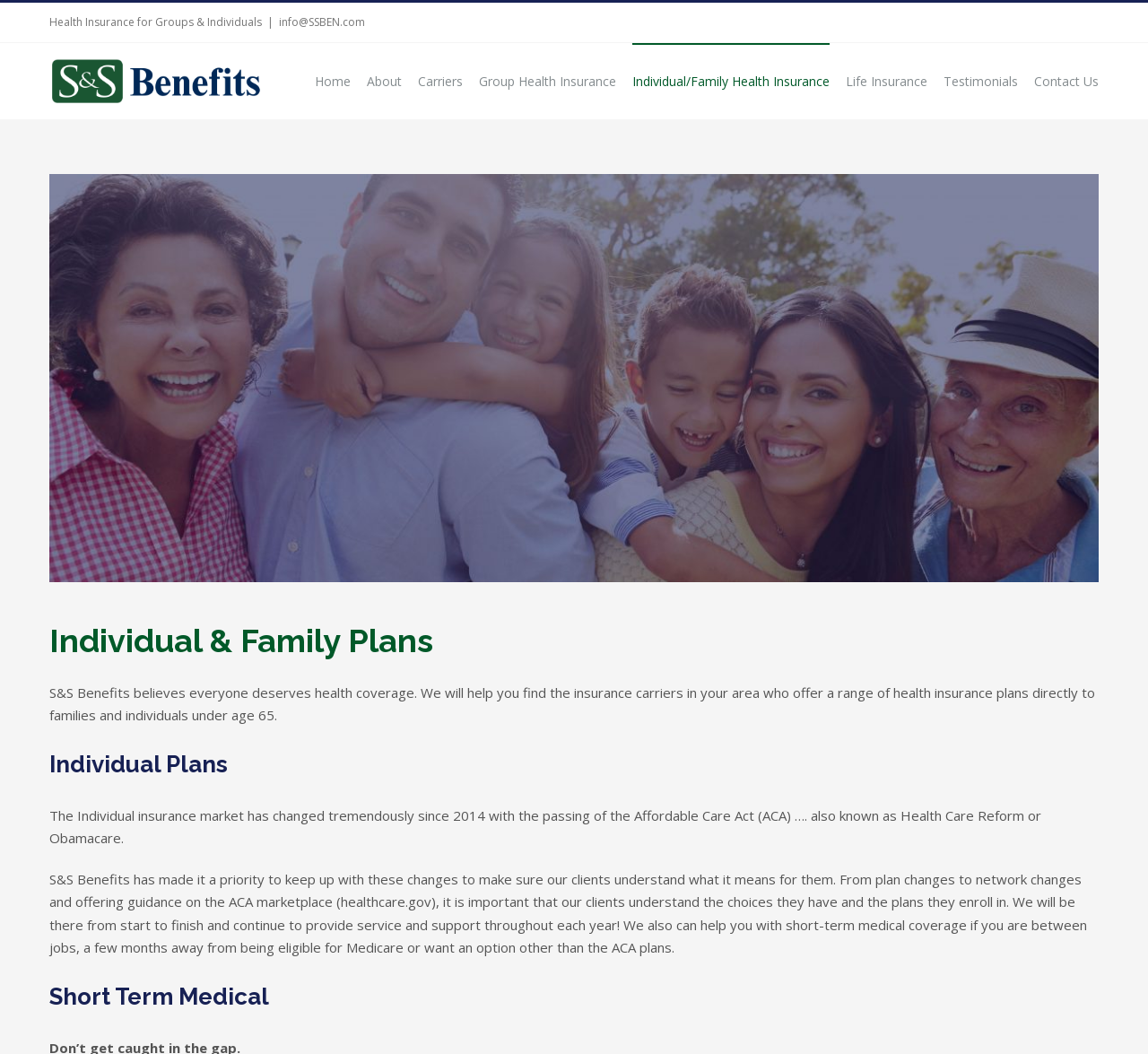Please answer the following question using a single word or phrase: 
What is the significance of 2014 in the context of health insurance?

Passing of Affordable Care Act